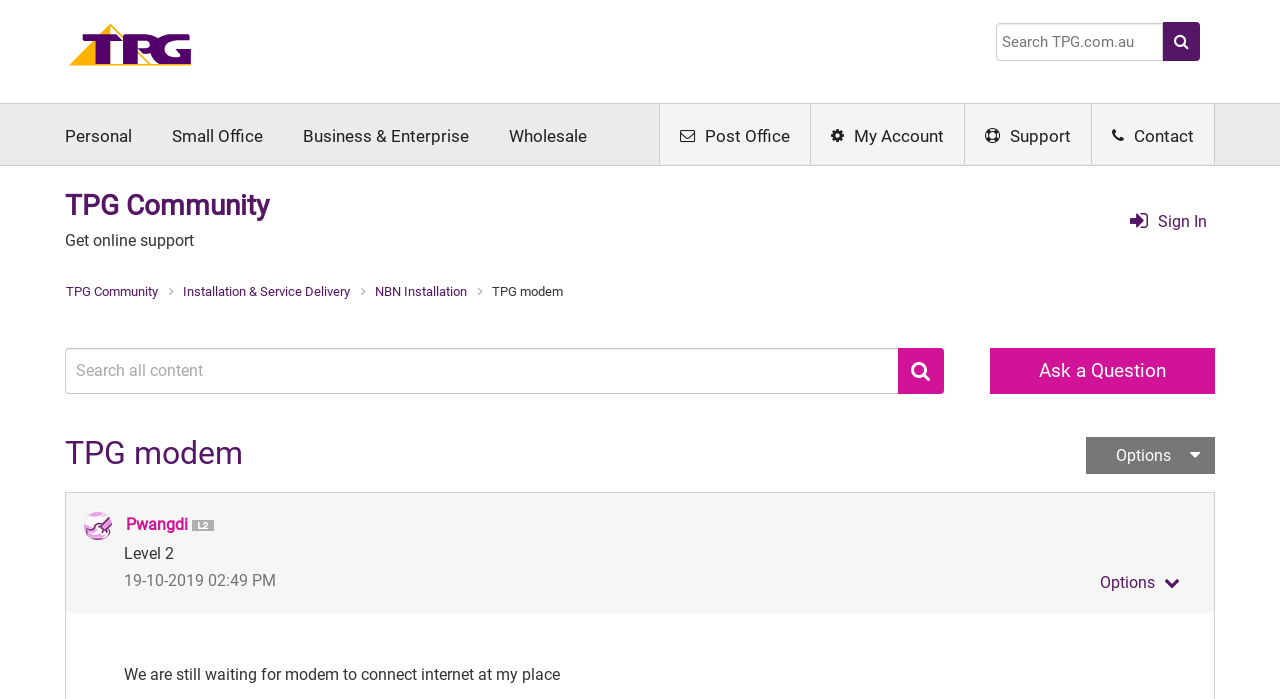Identify the bounding box coordinates of the element that should be clicked to fulfill this task: "View Profile of Pwangdi". The coordinates should be provided as four float numbers between 0 and 1, i.e., [left, top, right, bottom].

[0.098, 0.737, 0.147, 0.764]